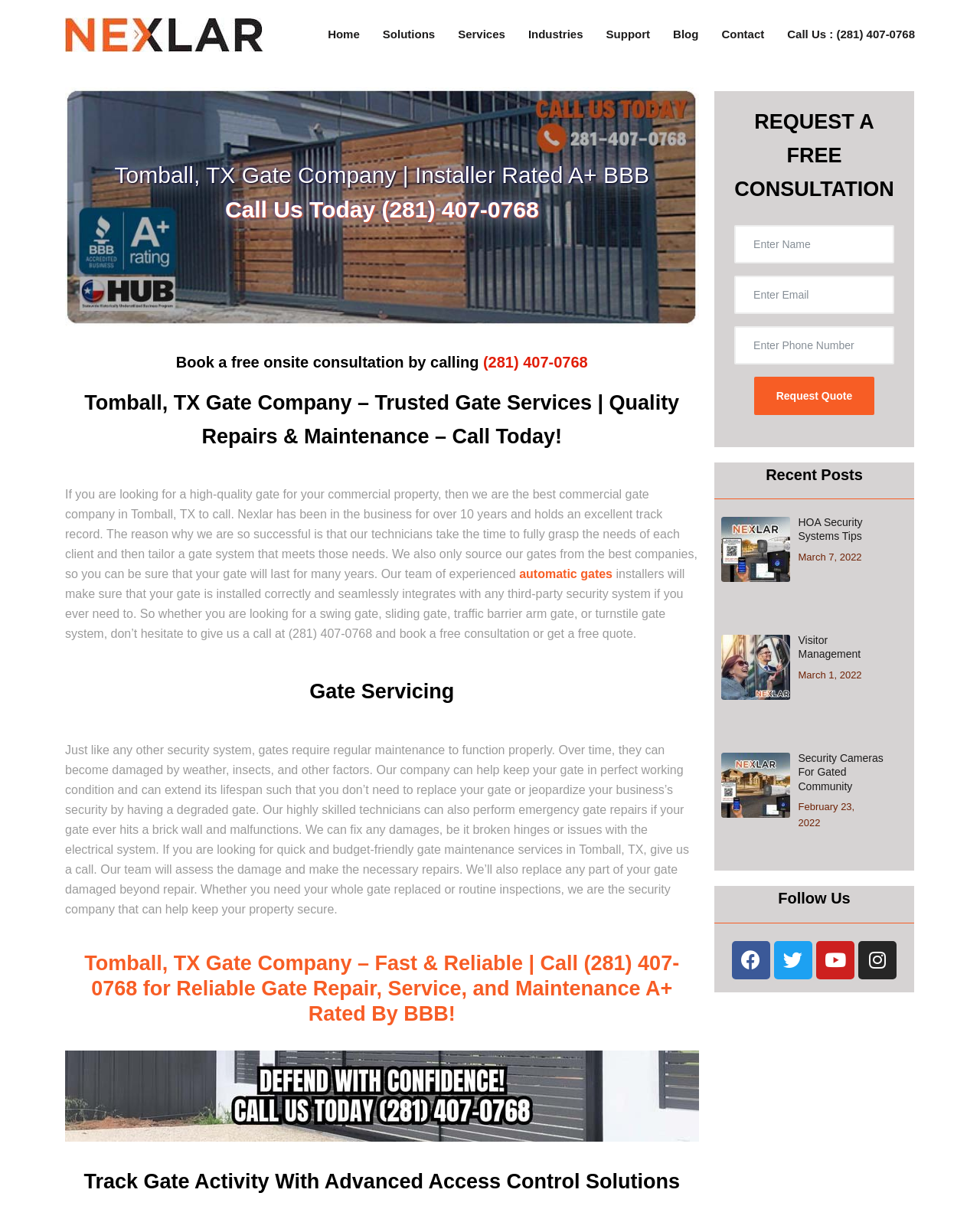Identify the bounding box coordinates for the UI element described as: "Call Us : (281) 407-0768". The coordinates should be provided as four floats between 0 and 1: [left, top, right, bottom].

[0.792, 0.0, 0.934, 0.057]